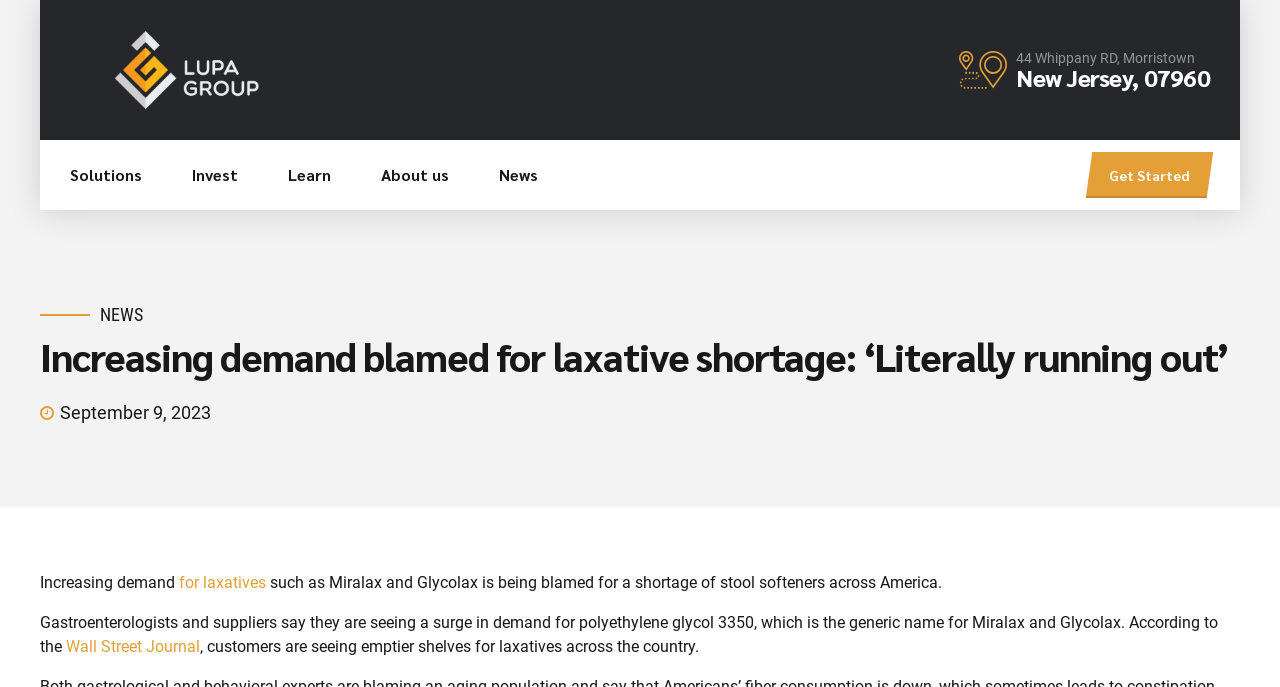Locate the bounding box coordinates of the element to click to perform the following action: 'Click on Get Started'. The coordinates should be given as four float values between 0 and 1, in the form of [left, top, right, bottom].

[0.851, 0.221, 0.945, 0.288]